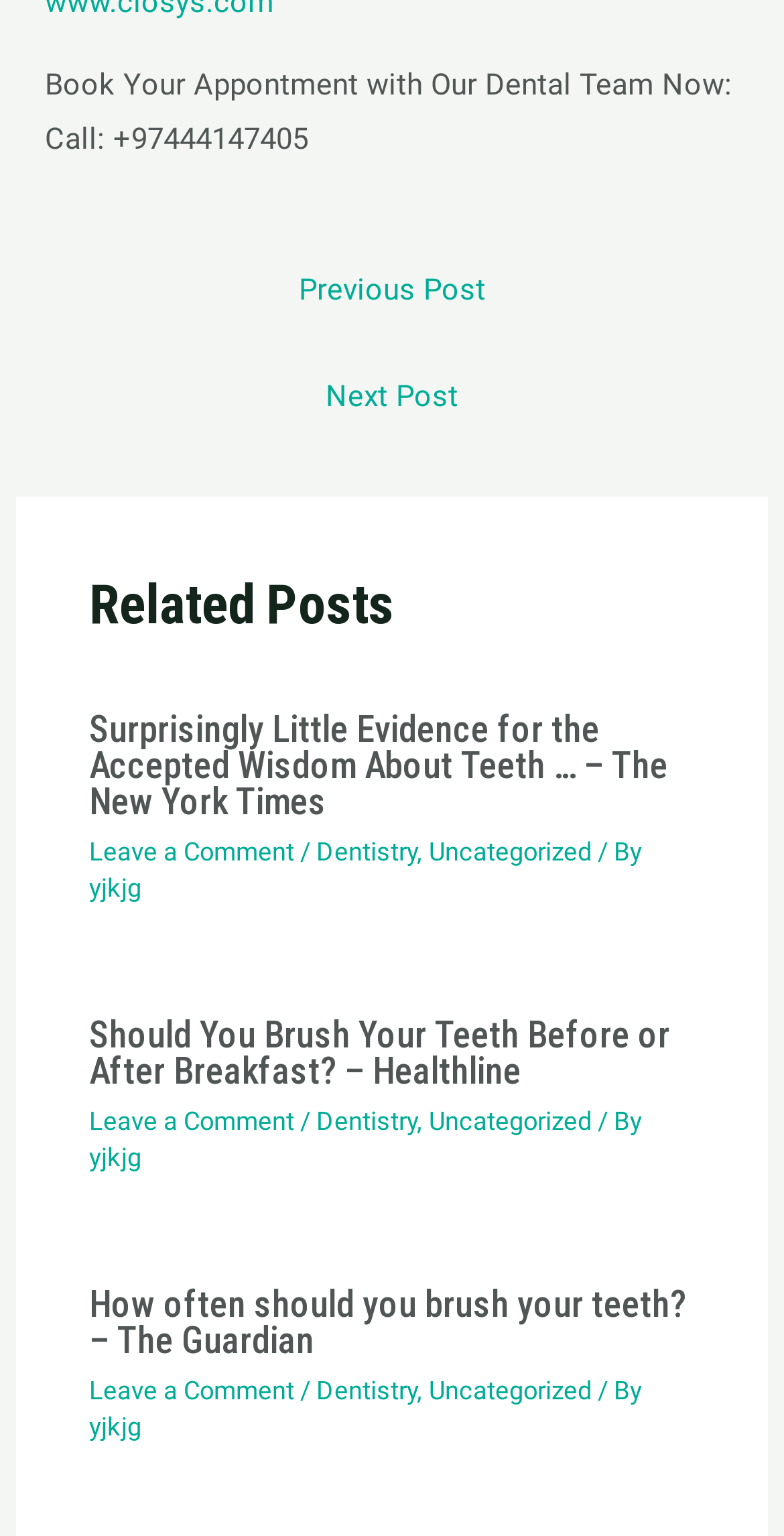Can you find the bounding box coordinates for the element that needs to be clicked to execute this instruction: "Click the 'Next Post' link"? The coordinates should be given as four float numbers between 0 and 1, i.e., [left, top, right, bottom].

[0.044, 0.238, 0.956, 0.283]